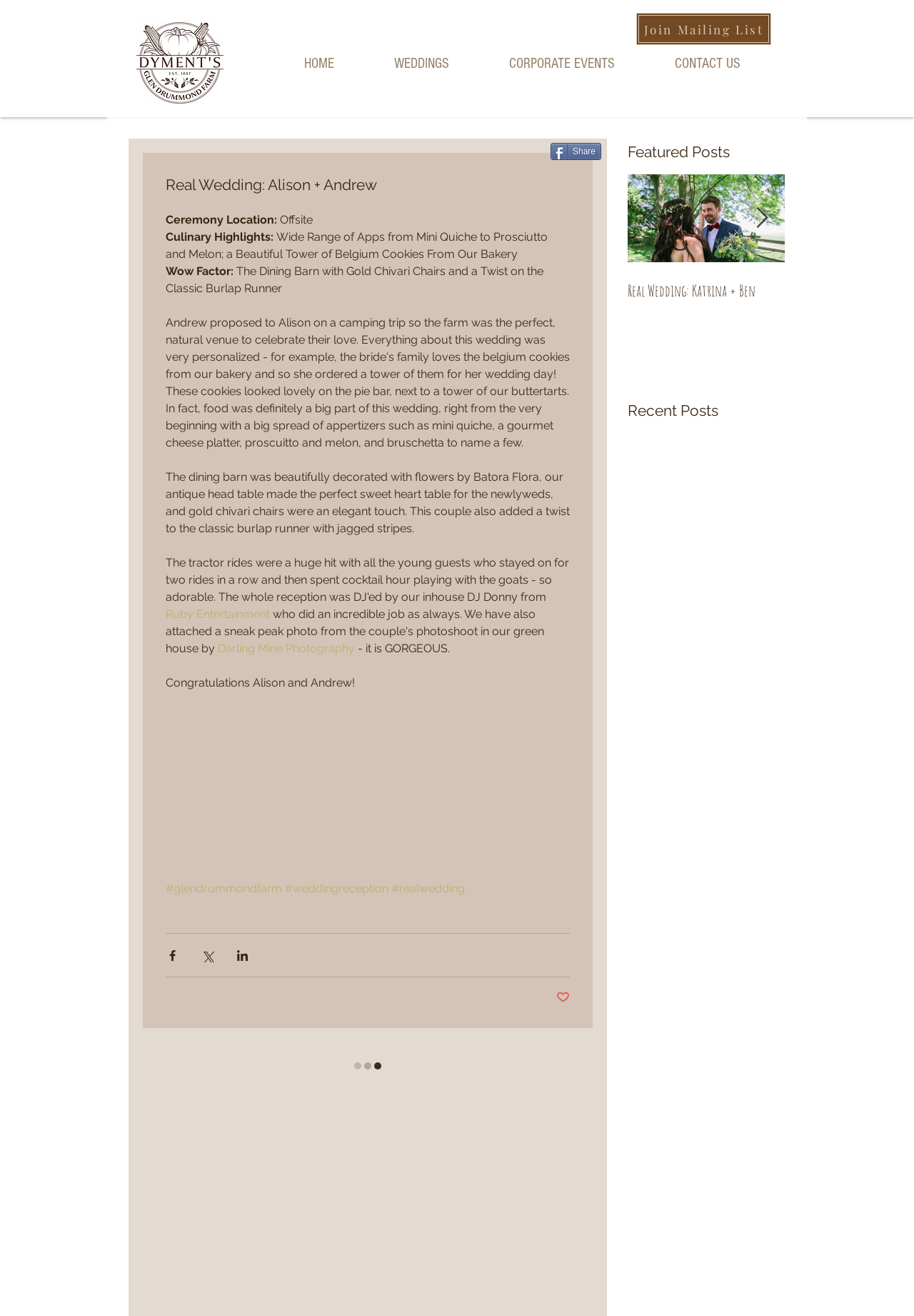Identify the bounding box coordinates of the area you need to click to perform the following instruction: "Click the 'Cancelled: Dyment's Annual Easter Egg Hunt 2019!' link".

[0.707, 0.893, 0.849, 0.919]